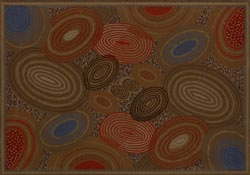Create a detailed narrative of what is happening in the image.

This image features a vibrant textile design attributed to an unknown designer from the 1930s, executed in gouache on paper. The artwork presents an intricate arrangement of overlapping oval shapes in various colors, including reds, browns, blues, and yellows, creating a dynamic and visually engaging composition. This piece is part of the Stoddard-Templeton collection held by the University of Glasgow Archive Services, which showcases significant design works on paper from the late 19th and early 20th centuries. This collection highlights the evolution of surface pattern design and documents the contributions of various designers to the textile industry during that period.